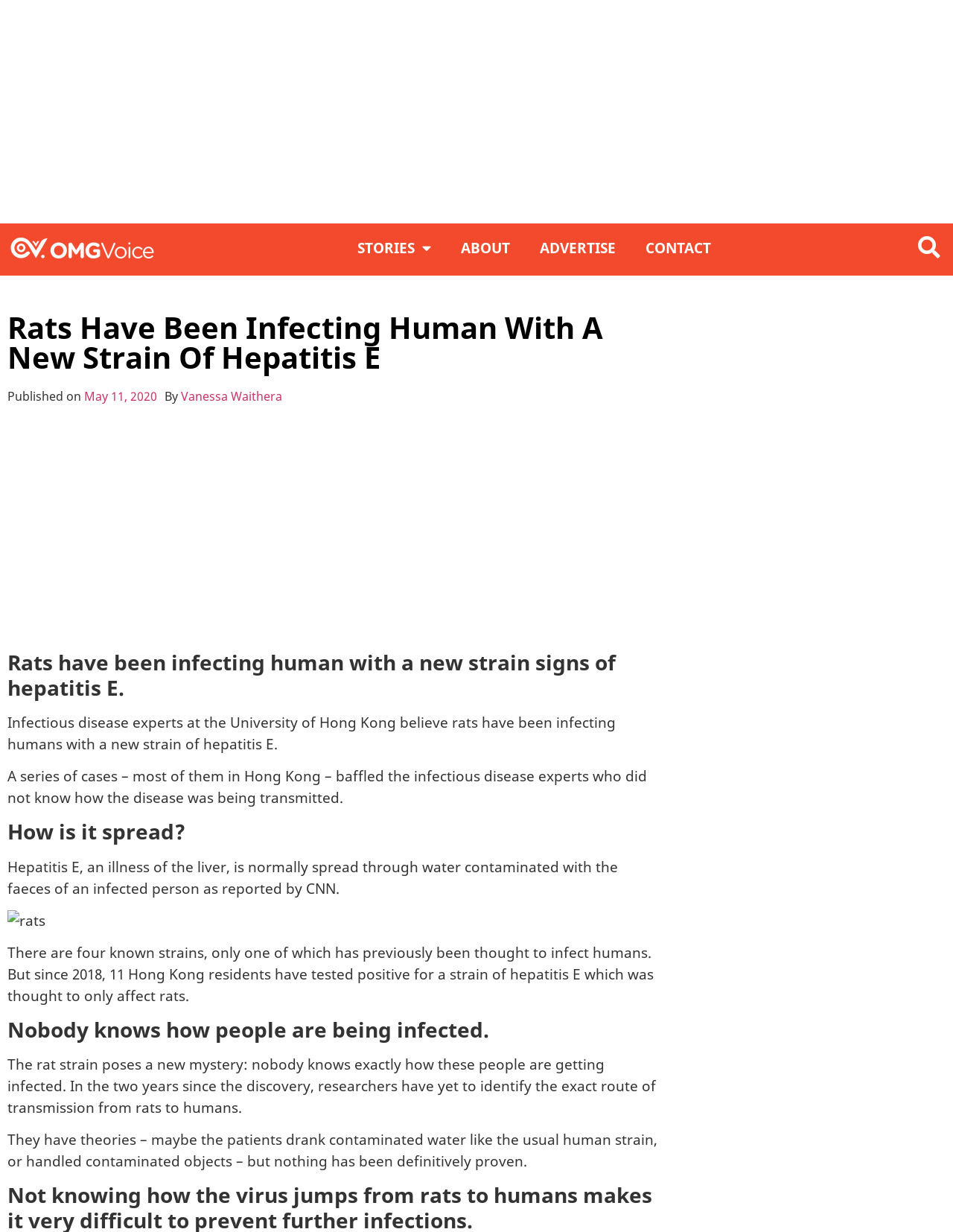Create a full and detailed caption for the entire webpage.

The webpage appears to be a news article about rats infecting humans with a new strain of hepatitis E. At the top, there is a logo of "omgvoice" on the left, followed by a navigation menu with links to "STORIES", "ABOUT", "ADVERTISE", and "CONTACT". On the right side, there is a search bar with a "Search" button.

Below the navigation menu, there is a heading that reads "Rats Have Been Infecting Human With A New Strain Of Hepatitis E". Next to it, there is a publication date "May 11, 2020" and the author's name "Vanessa Waithera". 

The main content of the article starts with a heading that summarizes the topic, followed by a series of paragraphs that explain the situation. The text describes how infectious disease experts at the University of Hong Kong believe that rats have been infecting humans with a new strain of hepatitis E, and how a series of cases in Hong Kong have baffled the experts.

The article then asks the question "How is it spread?" and explains that hepatitis E is normally spread through contaminated water. There is an image of rats below this section. The article continues to discuss the mystery of how people are being infected with the rat strain of hepatitis E, with several theories but no definitive proof.

Throughout the webpage, there are three advertisements, one at the top, one in the middle, and one at the bottom right corner.